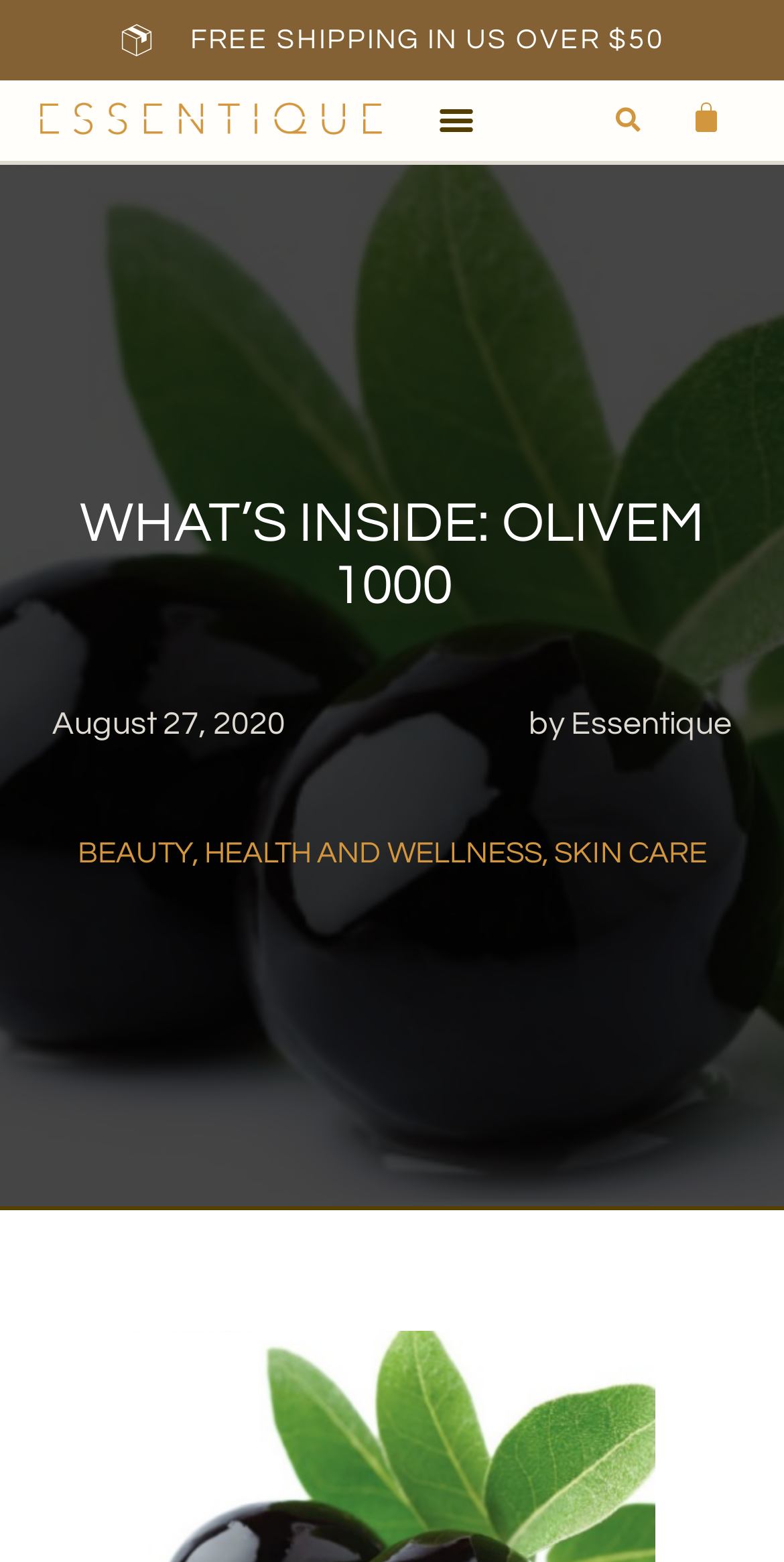How many main categories are there on the webpage?
Please utilize the information in the image to give a detailed response to the question.

I found the answer by looking at the links on the webpage, which are 'BEAUTY', 'HEALTH AND WELLNESS', and 'SKIN CARE'. These are the main categories on the webpage, and there are three of them.